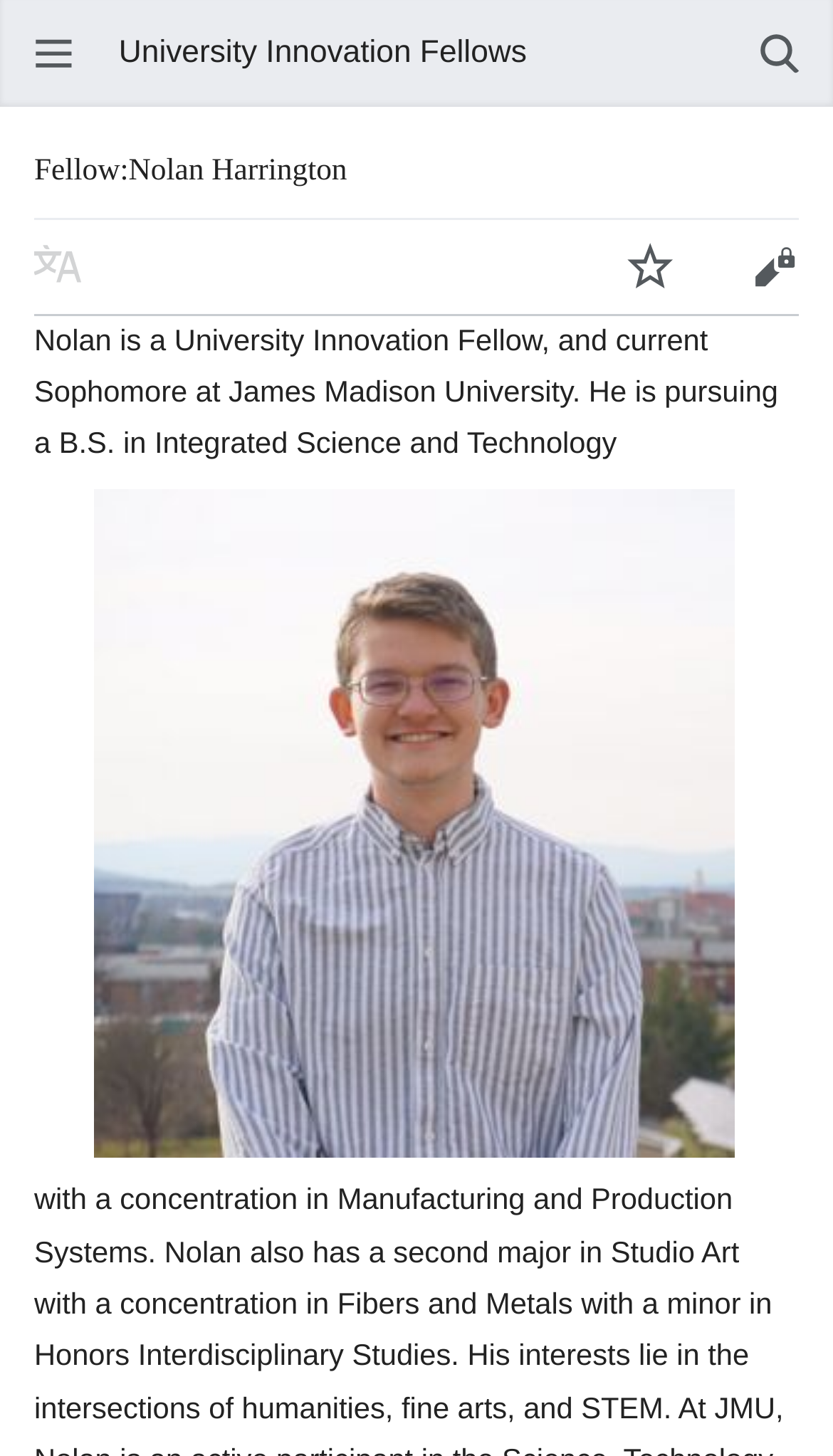Given the element description, predict the bounding box coordinates in the format (top-left x, top-left y, bottom-right x, bottom-right y). Make sure all values are between 0 and 1. Here is the element description: Open main menu

[0.0, 0.021, 0.13, 0.053]